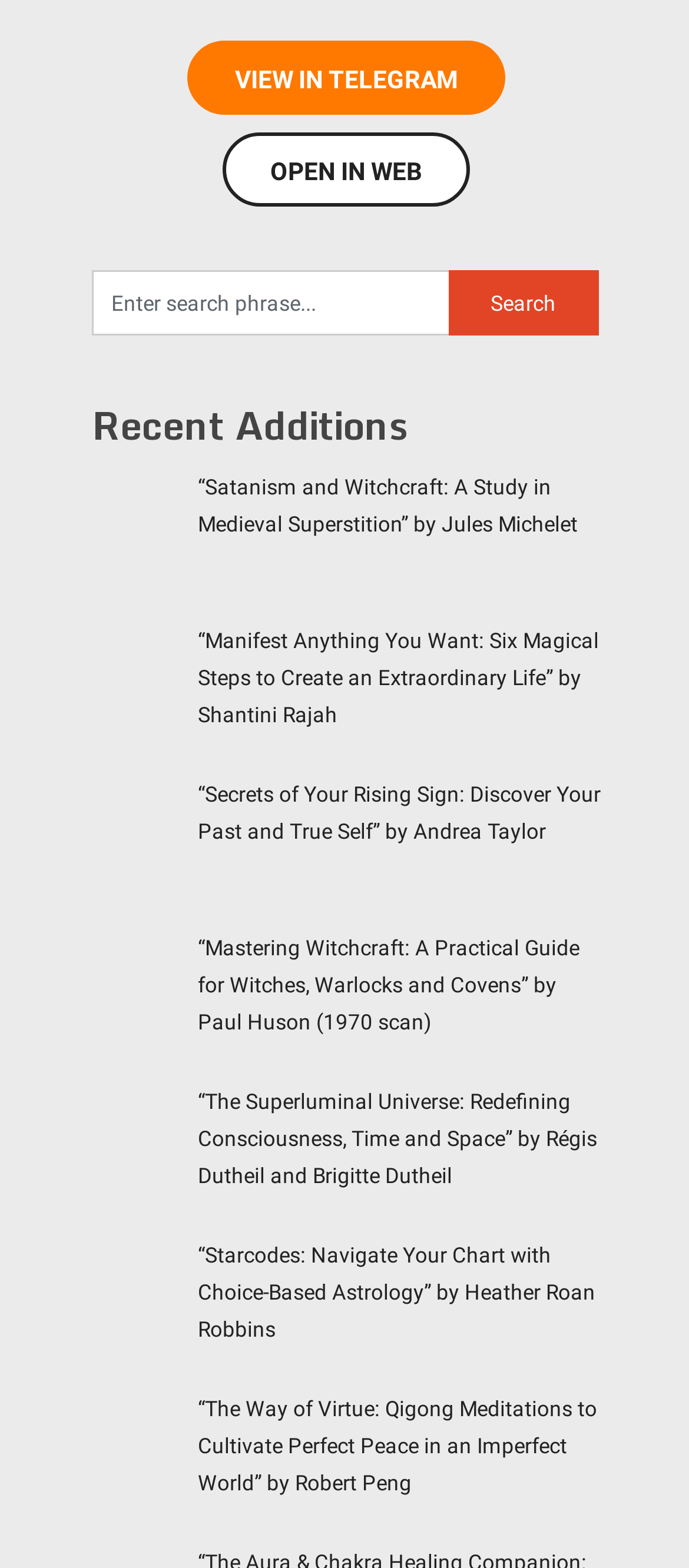Can you find the bounding box coordinates for the element to click on to achieve the instruction: "sign in"?

None